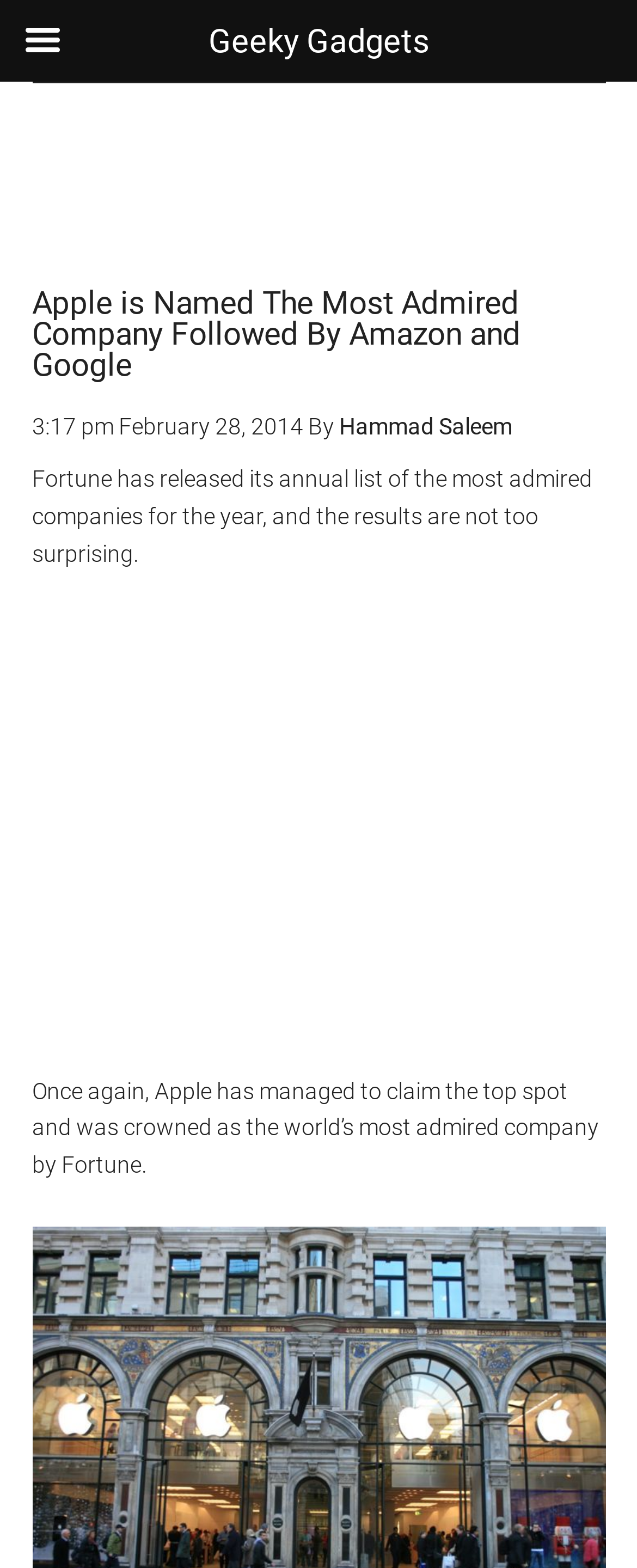Produce an elaborate caption capturing the essence of the webpage.

The webpage appears to be an article about Fortune's annual list of the most admired companies. At the top, there are four links to skip to different sections of the page: main content, secondary menu, primary sidebar, and footer. 

Below these links, there is a header section that spans almost the entire width of the page. Within this section, there is a heading that reads "Apple is Named The Most Admired Company Followed By Amazon and Google". To the right of the heading, there are two time elements, one showing the time "3:17 pm" and the other showing the date "February 28, 2014". 

Next to the time elements, there is a byline that reads "By" followed by a link to the author's name, "Hammad Saleem". 

Below the header section, there are two paragraphs of text. The first paragraph states that Fortune has released its annual list of the most admired companies, and the results are not too surprising. The second paragraph explains that Apple has claimed the top spot and was crowned as the world's most admired company by Fortune.

On the top right side of the page, there is a link to "Geeky Gadgets".